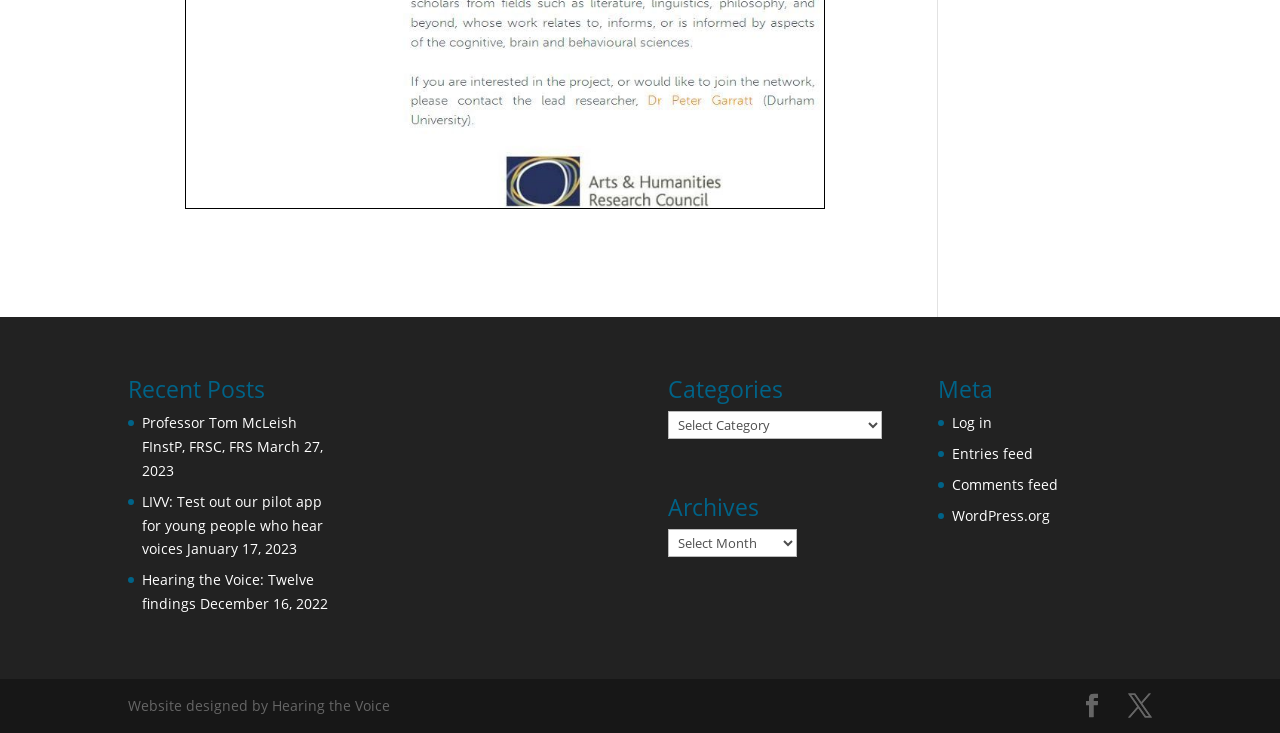Locate the bounding box coordinates of the clickable region necessary to complete the following instruction: "Visit the WordPress.org website". Provide the coordinates in the format of four float numbers between 0 and 1, i.e., [left, top, right, bottom].

[0.744, 0.69, 0.82, 0.716]